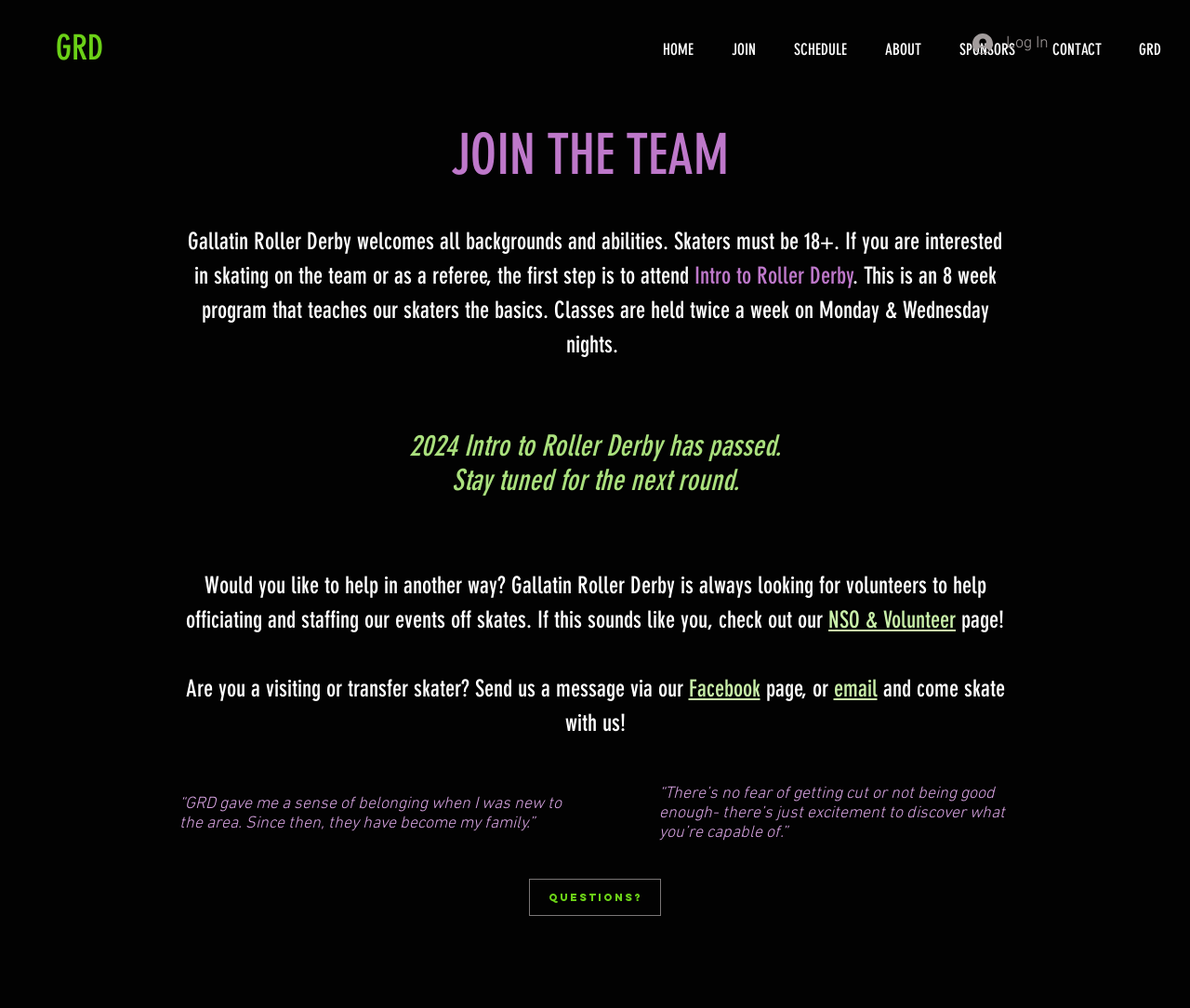How often are Intro to Roller Derby classes held?
Please provide a detailed and thorough answer to the question.

The frequency of Intro to Roller Derby classes can be found in the text 'Classes are held twice a week on Monday & Wednesday nights.' which is located in the main content area of the webpage.